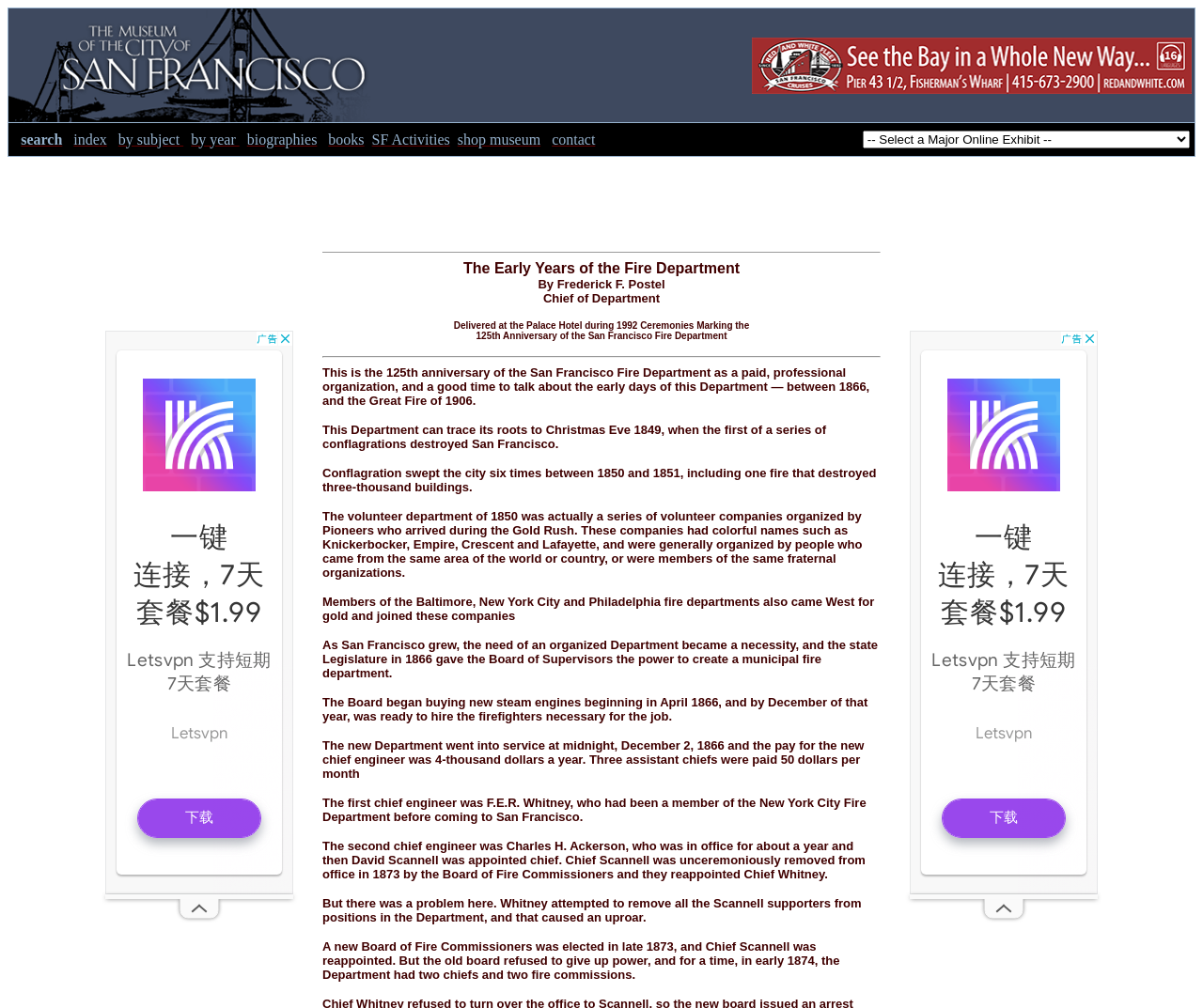Using the information shown in the image, answer the question with as much detail as possible: Who was the first chief engineer of the San Francisco Fire Department?

The webpage mentions that 'The first chief engineer was F.E.R. Whitney, who had been a member of the New York City Fire Department before coming to San Francisco.' which identifies F.E.R. Whitney as the first chief engineer.